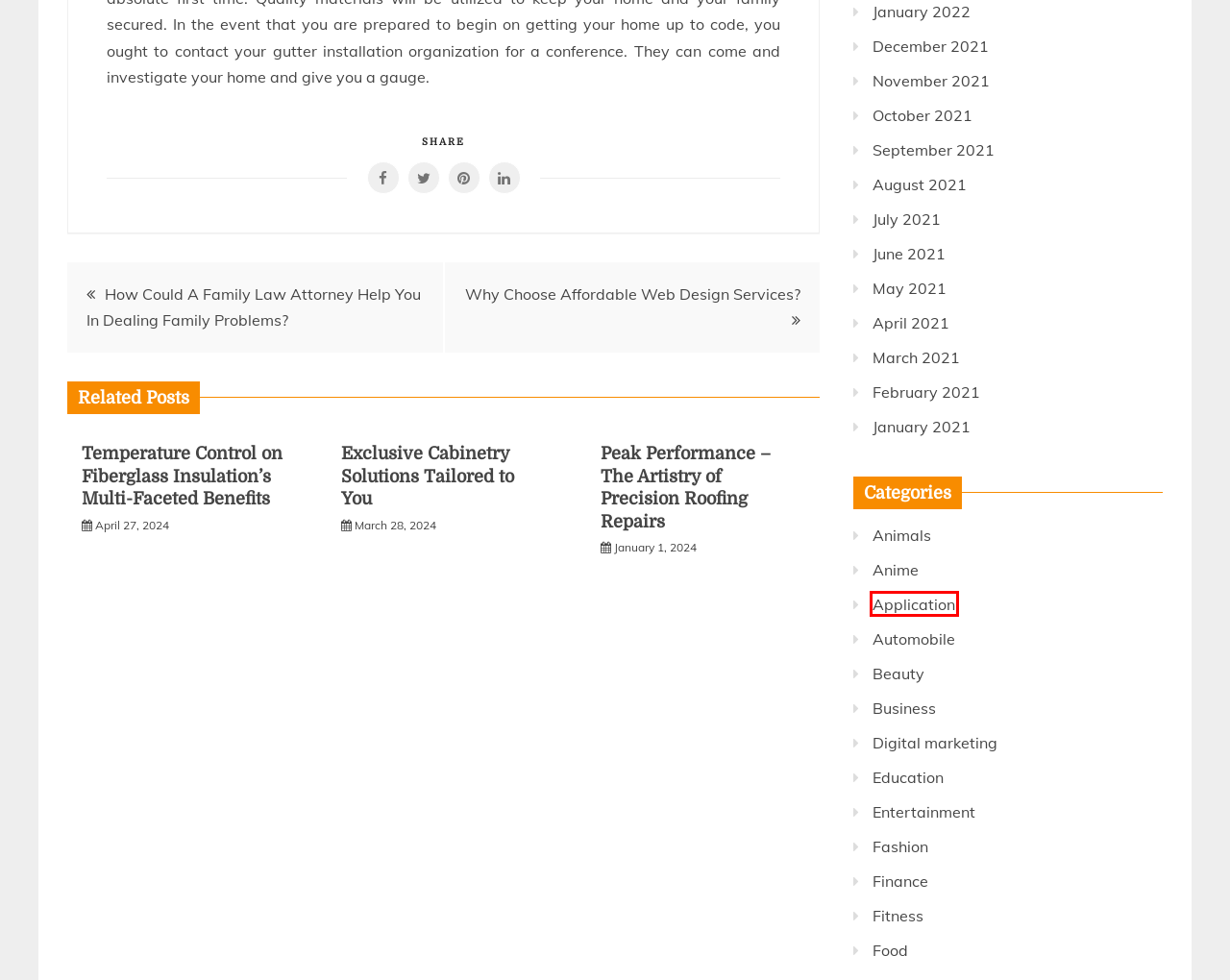Observe the webpage screenshot and focus on the red bounding box surrounding a UI element. Choose the most appropriate webpage description that corresponds to the new webpage after clicking the element in the bounding box. Here are the candidates:
A. Animals – Ambassade Duguatemala
B. Finance – Ambassade Duguatemala
C. February 2021 – Ambassade Duguatemala
D. Business – Ambassade Duguatemala
E. August 2021 – Ambassade Duguatemala
F. Anime – Ambassade Duguatemala
G. Application – Ambassade Duguatemala
H. Why Choose Affordable Web Design Services? – Ambassade Duguatemala

G